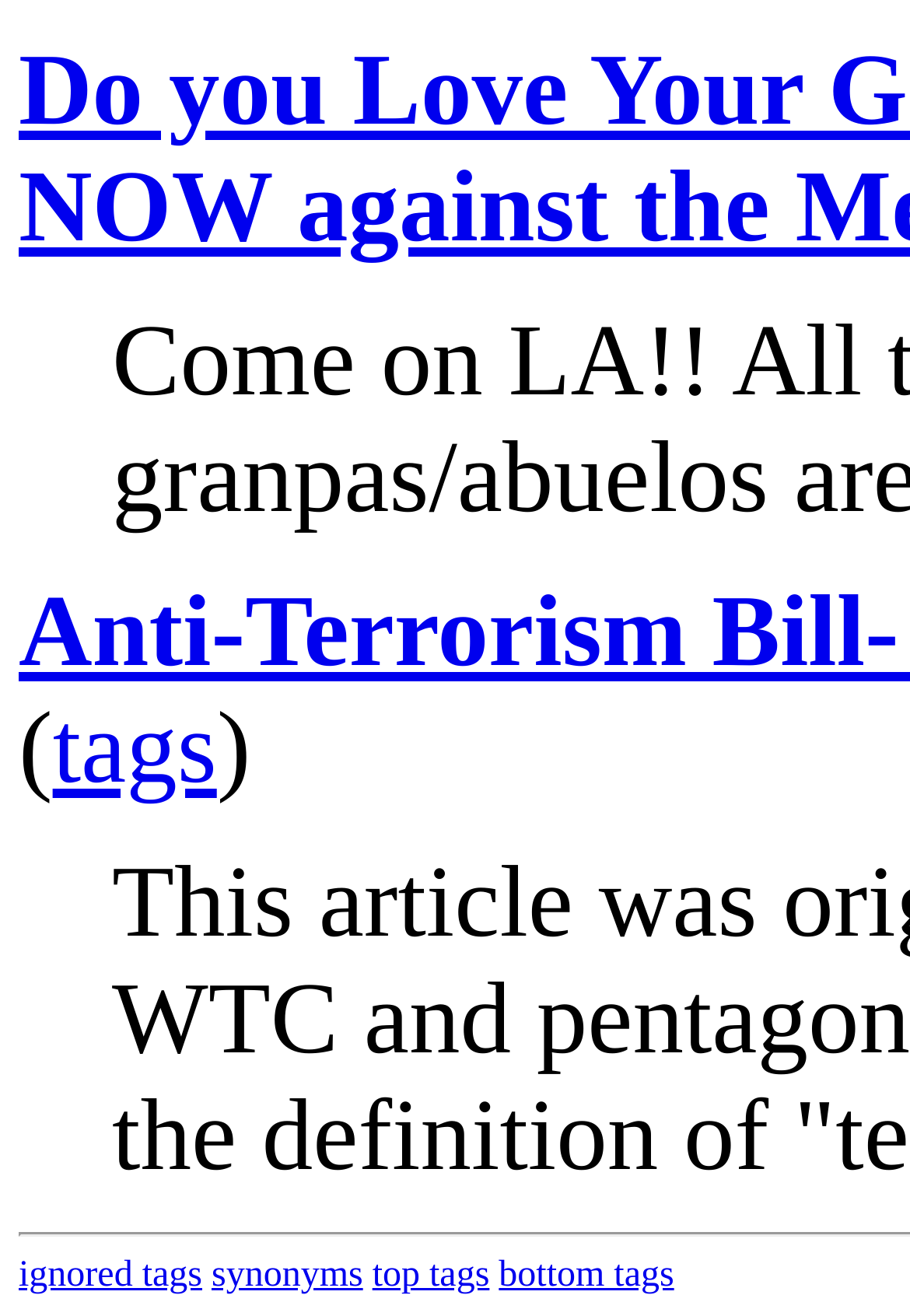With reference to the image, please provide a detailed answer to the following question: How many links are present at the bottom of the webpage?

By examining the bounding box coordinates, I found four links at the bottom of the webpage: 'ignored tags', 'synonyms', 'top tags', and 'bottom tags'.